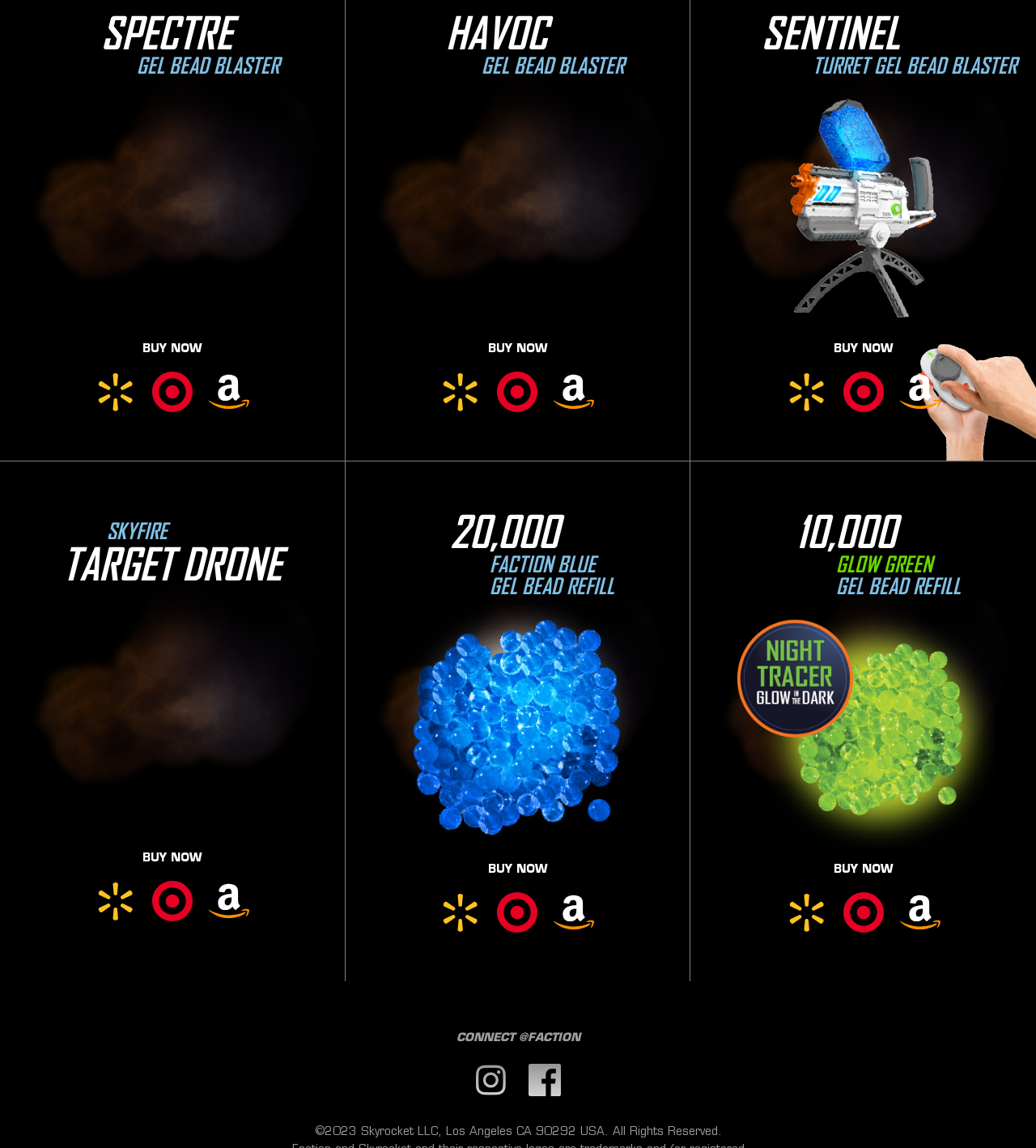Using the provided element description: "Amazon", identify the bounding box coordinates. The coordinates should be four floats between 0 and 1 in the order [left, top, right, bottom].

[0.535, 0.777, 0.574, 0.812]